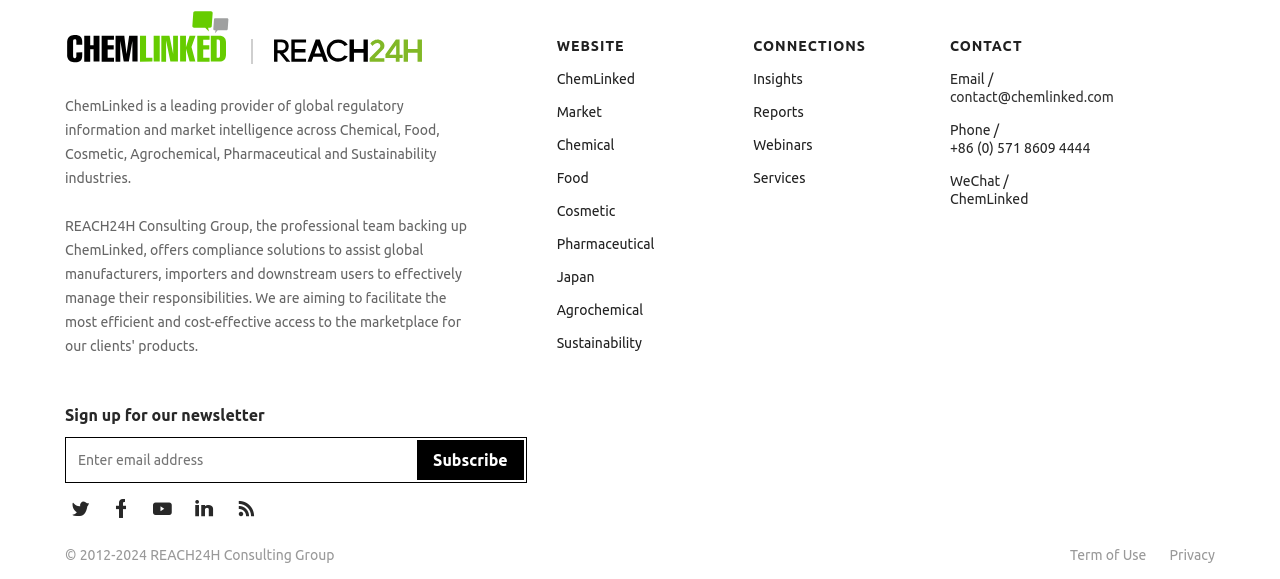Bounding box coordinates must be specified in the format (top-left x, top-left y, bottom-right x, bottom-right y). All values should be floating point numbers between 0 and 1. What are the bounding box coordinates of the UI element described as: Term of Use

[0.836, 0.945, 0.896, 0.972]